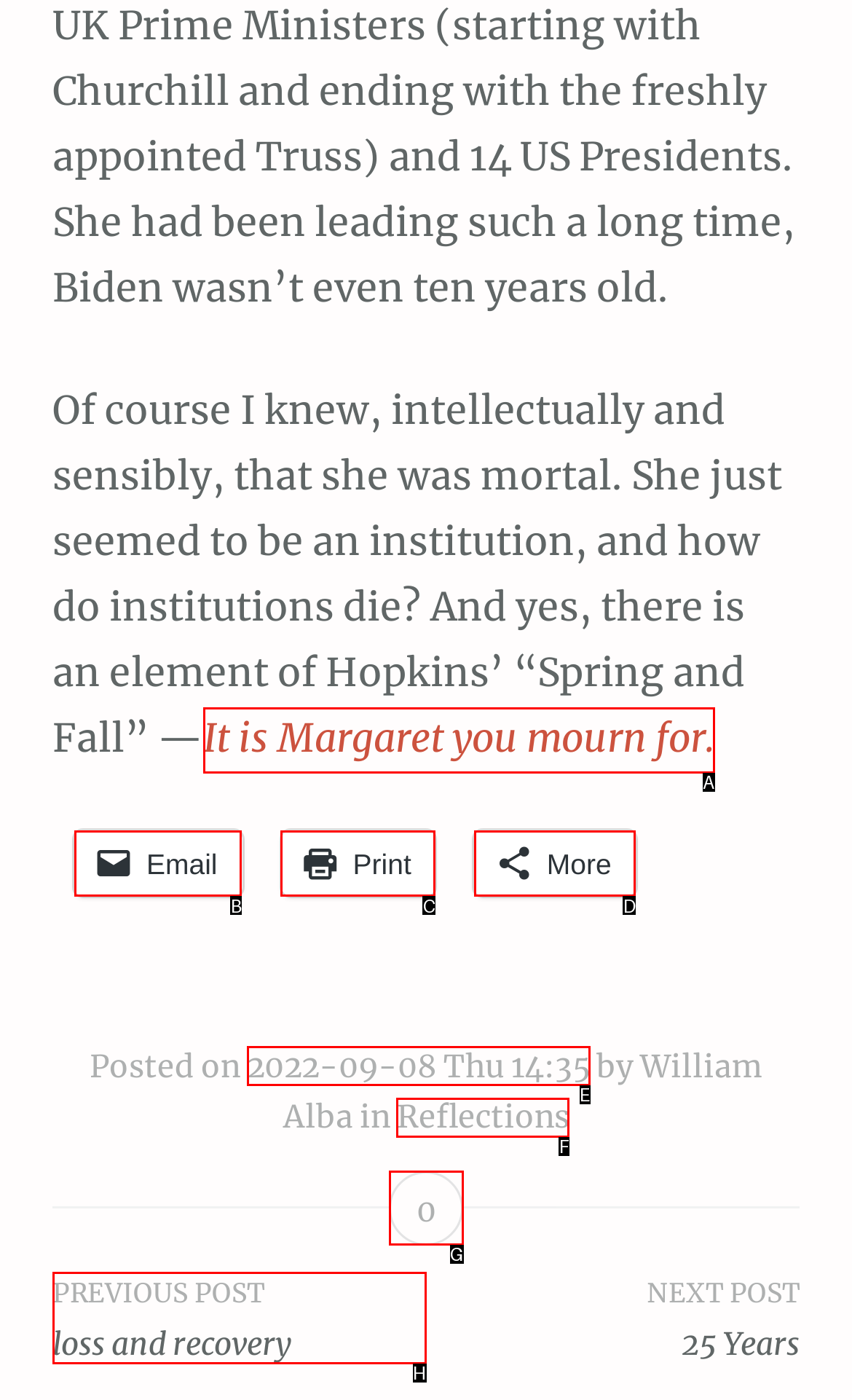Determine which HTML element best fits the description: Previous postloss and recovery
Answer directly with the letter of the matching option from the available choices.

H